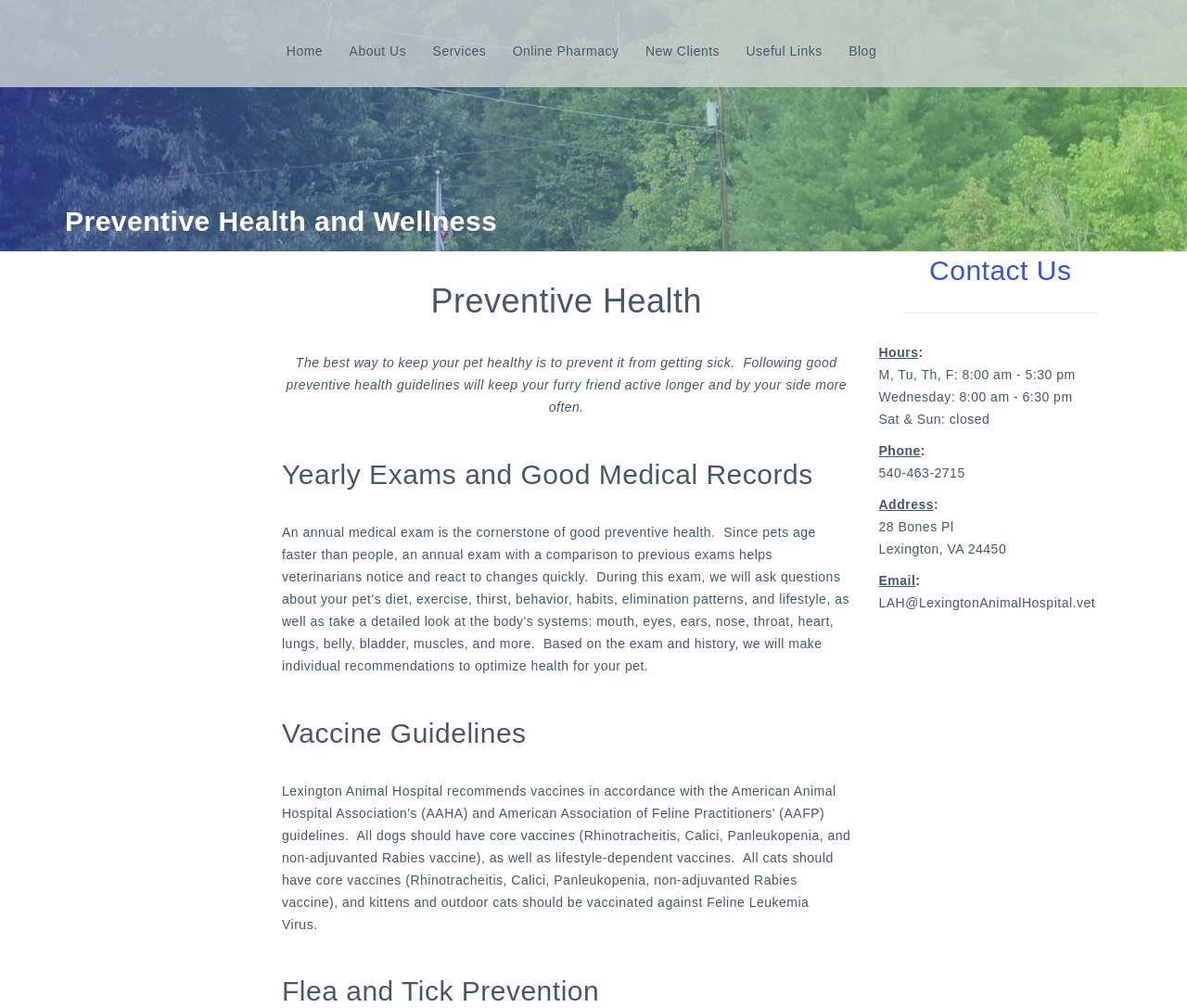Present a detailed account of what is displayed on the webpage.

The webpage is about Preventive Health and Wellness at Lexington Animal Hospital. At the top, there is a navigation menu with links to "Home", "About Us", "Services", "Online Pharmacy", "New Clients", "Useful Links", and "Blog". 

Below the navigation menu, there is a heading "Preventive Health and Wellness" followed by a brief introduction to the importance of preventive health care for pets. 

The page is then divided into sections, each with a heading. The first section is about "Preventive Health" and discusses the importance of yearly exams, good medical records, vaccine guidelines, and flea and tick prevention. 

On the right side of the page, there is a "Contact Us" section with the hospital's hours of operation, phone number, address, and email. The hours of operation are listed in detail, including different hours for Wednesday and weekends.